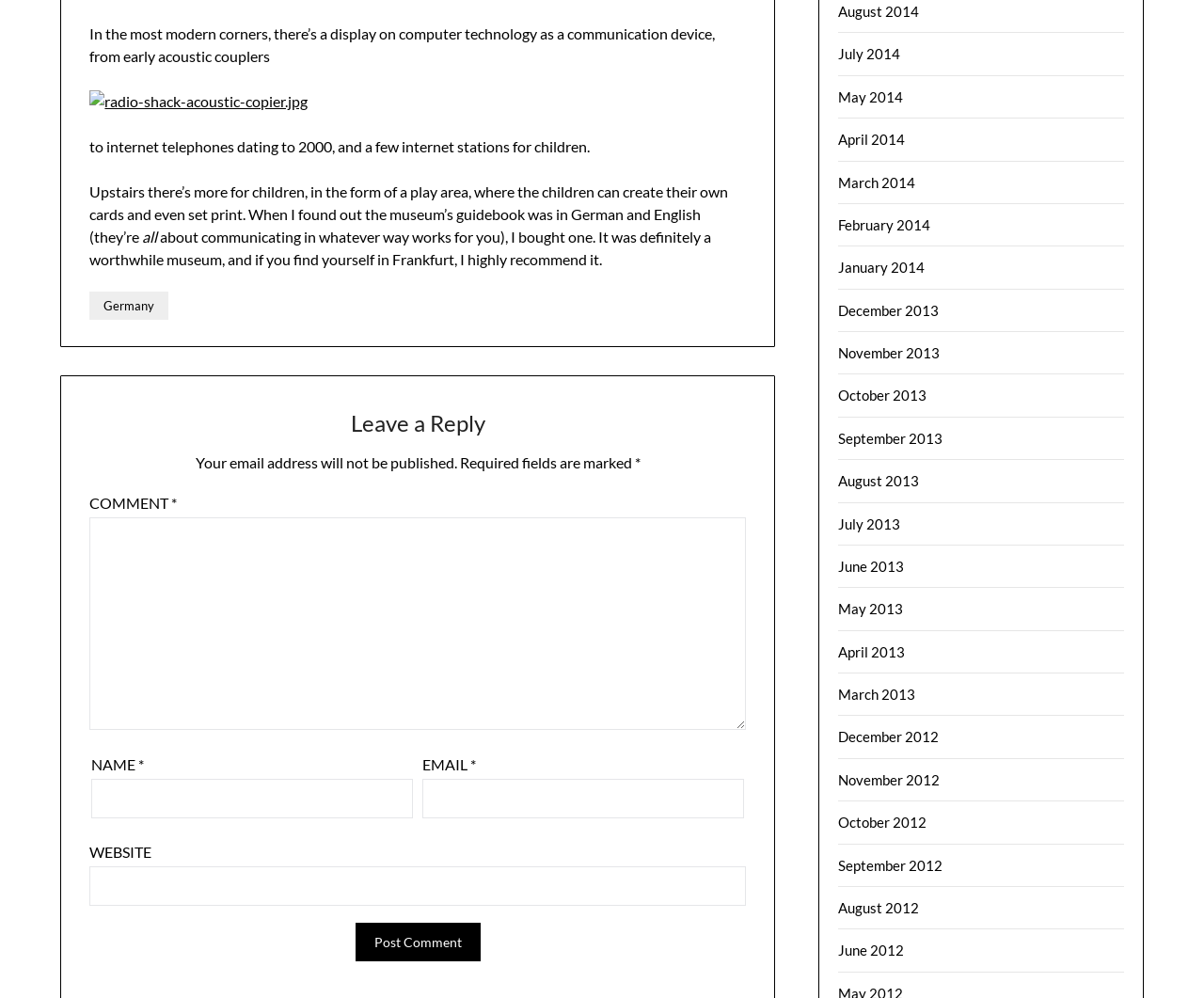Provide the bounding box for the UI element matching this description: "parent_node: EMAIL * aria-describedby="email-notes" name="email"".

[0.351, 0.78, 0.618, 0.82]